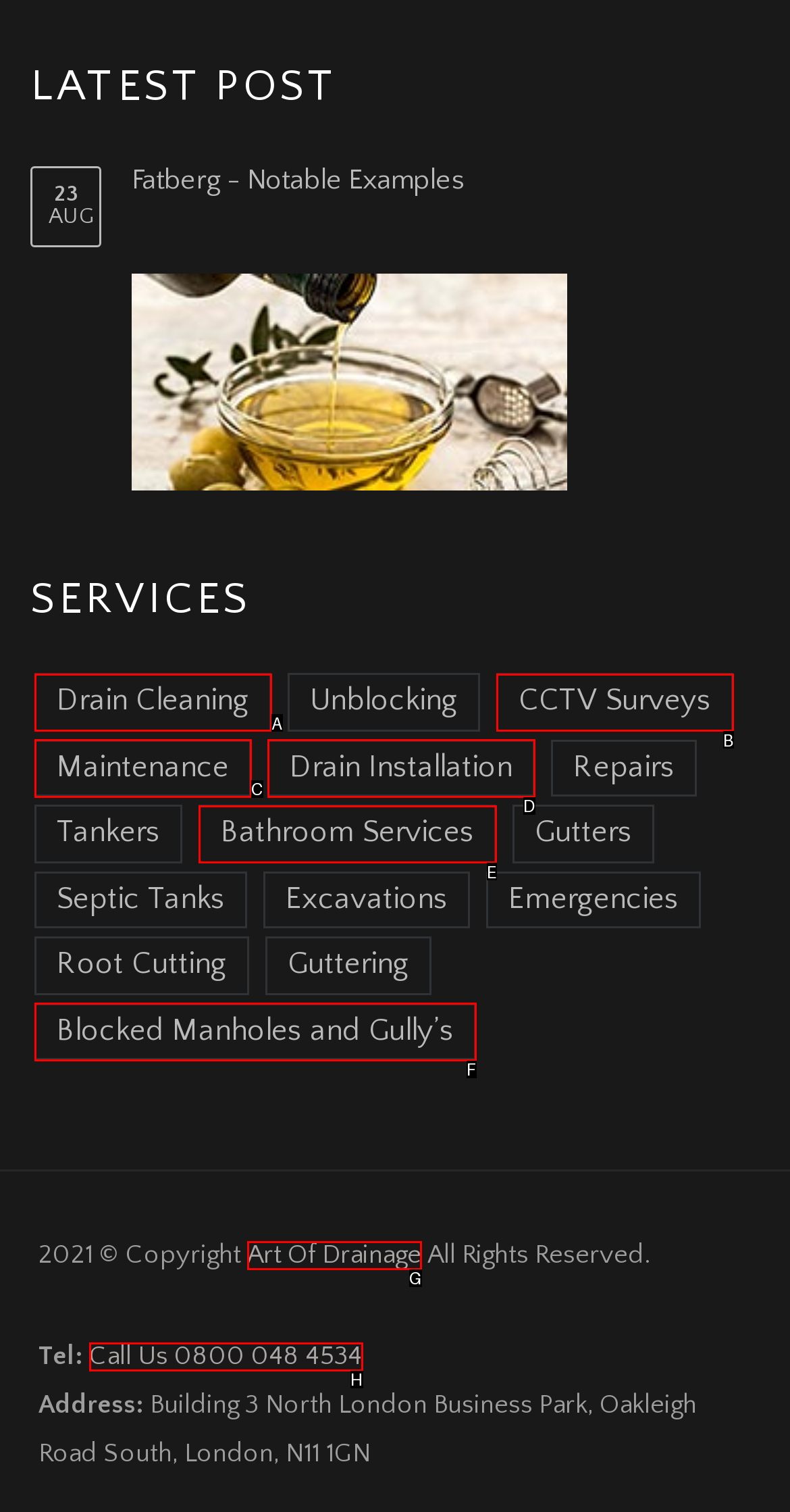Using the provided description: Art Of Drainage, select the most fitting option and return its letter directly from the choices.

G